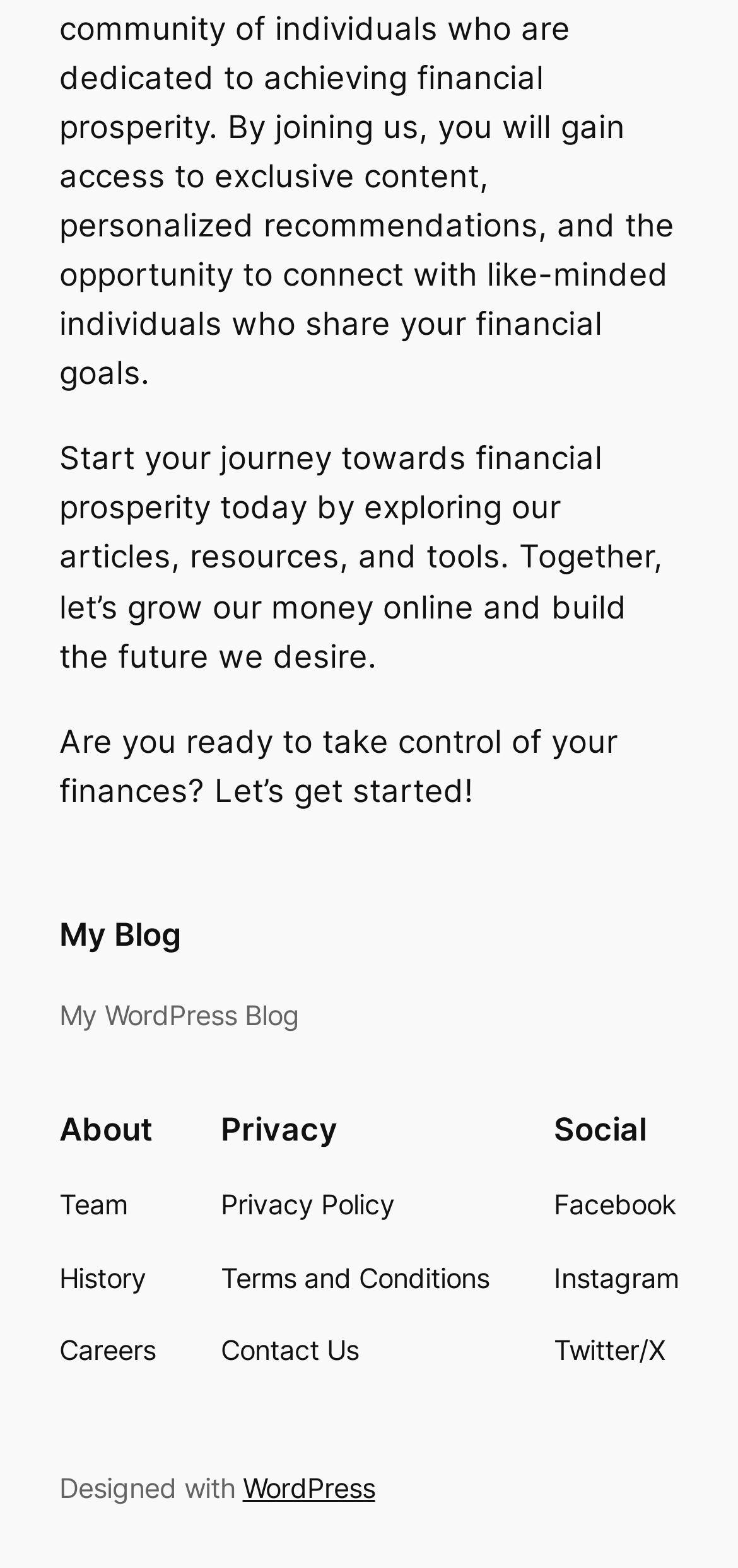Locate the bounding box coordinates of the clickable region to complete the following instruction: "Explore articles and resources."

[0.08, 0.28, 0.898, 0.43]